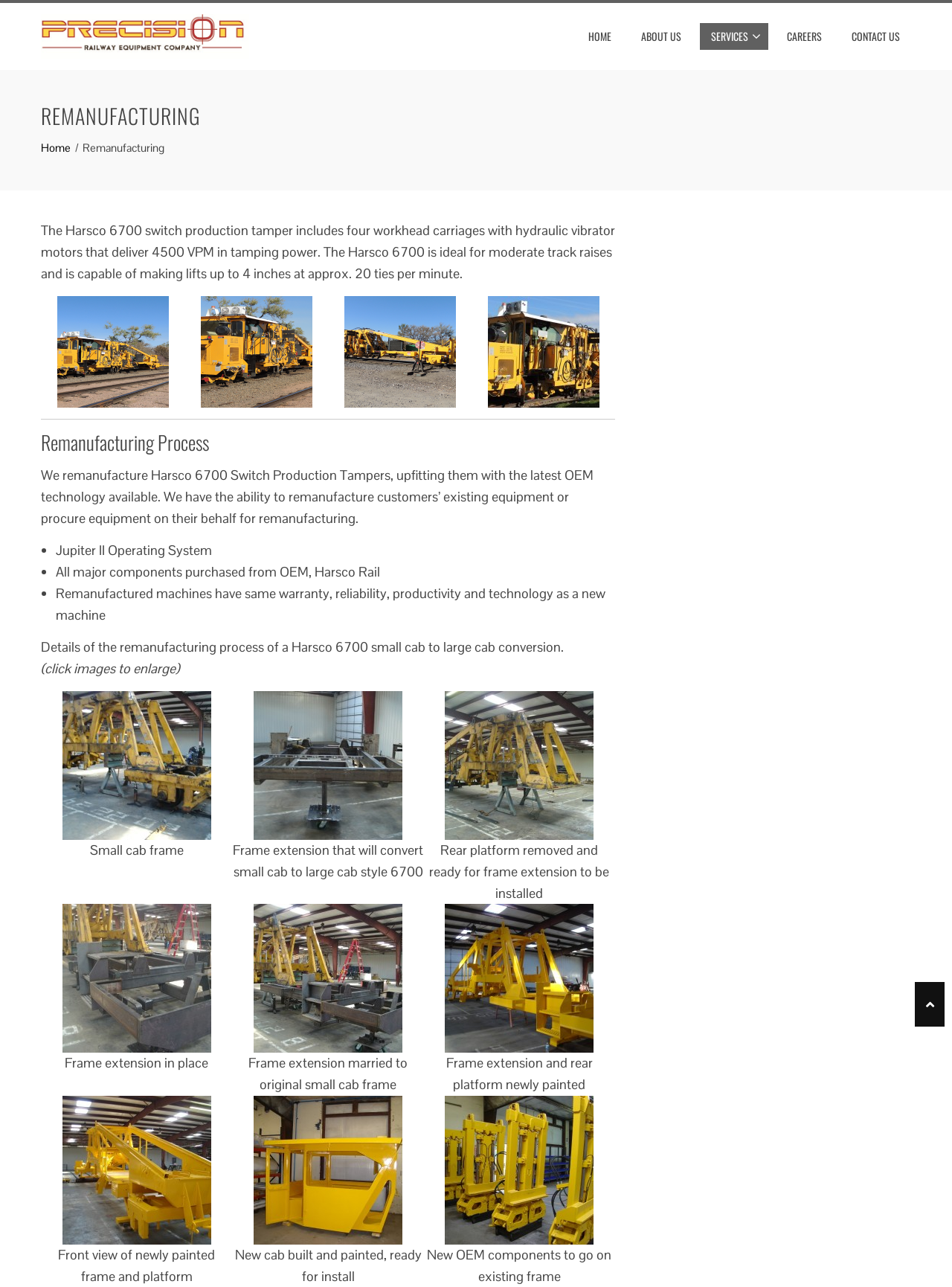Use a single word or phrase to answer the following:
What is the operating system used in remanufactured Harsco 6700?

Jupiter II